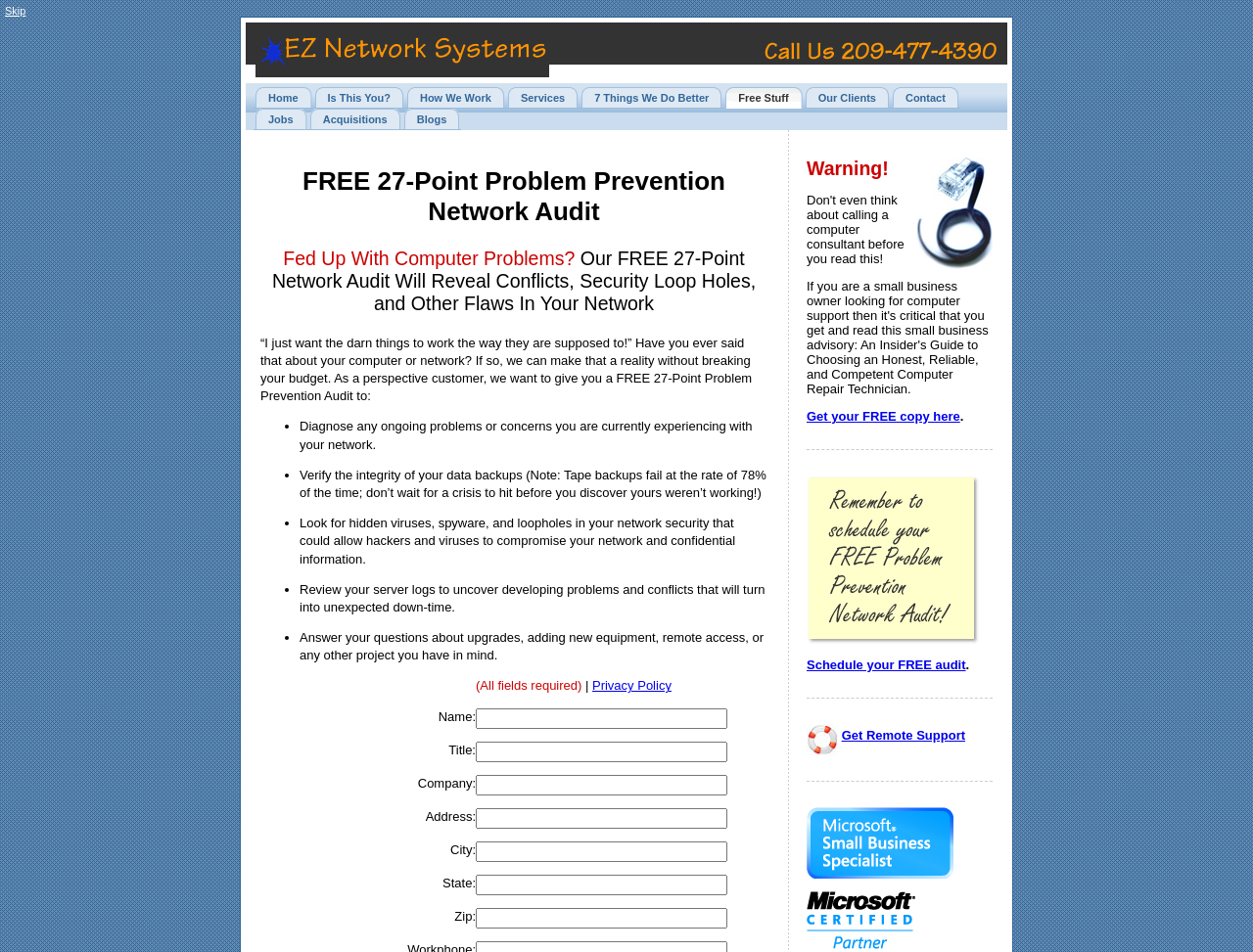Please identify the bounding box coordinates of the clickable region that I should interact with to perform the following instruction: "Get Remote Support". The coordinates should be expressed as four float numbers between 0 and 1, i.e., [left, top, right, bottom].

[0.672, 0.765, 0.77, 0.78]